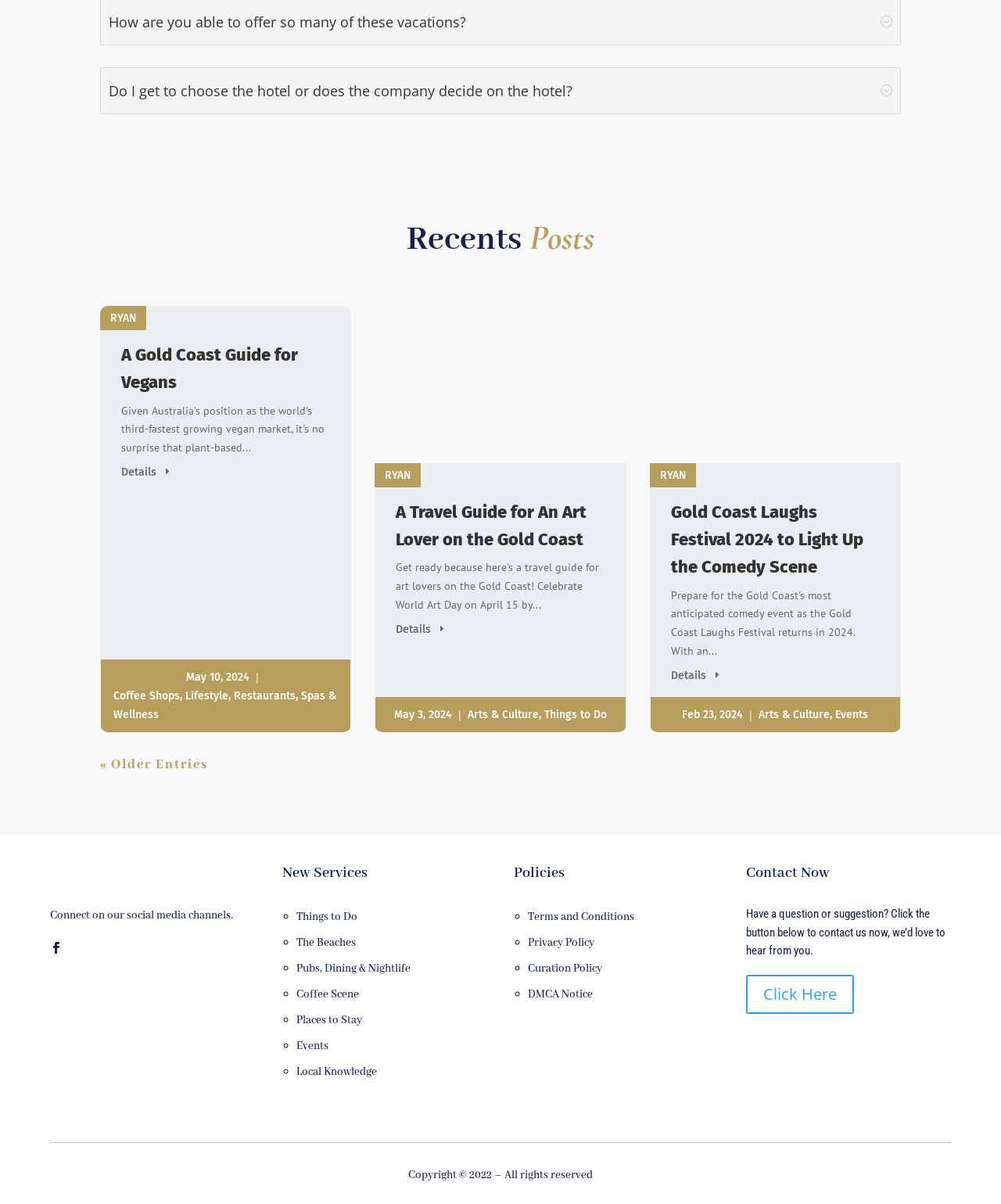Give the bounding box coordinates for the element described by: "Pubs, Dining & Nightlife".

[0.296, 0.798, 0.41, 0.81]